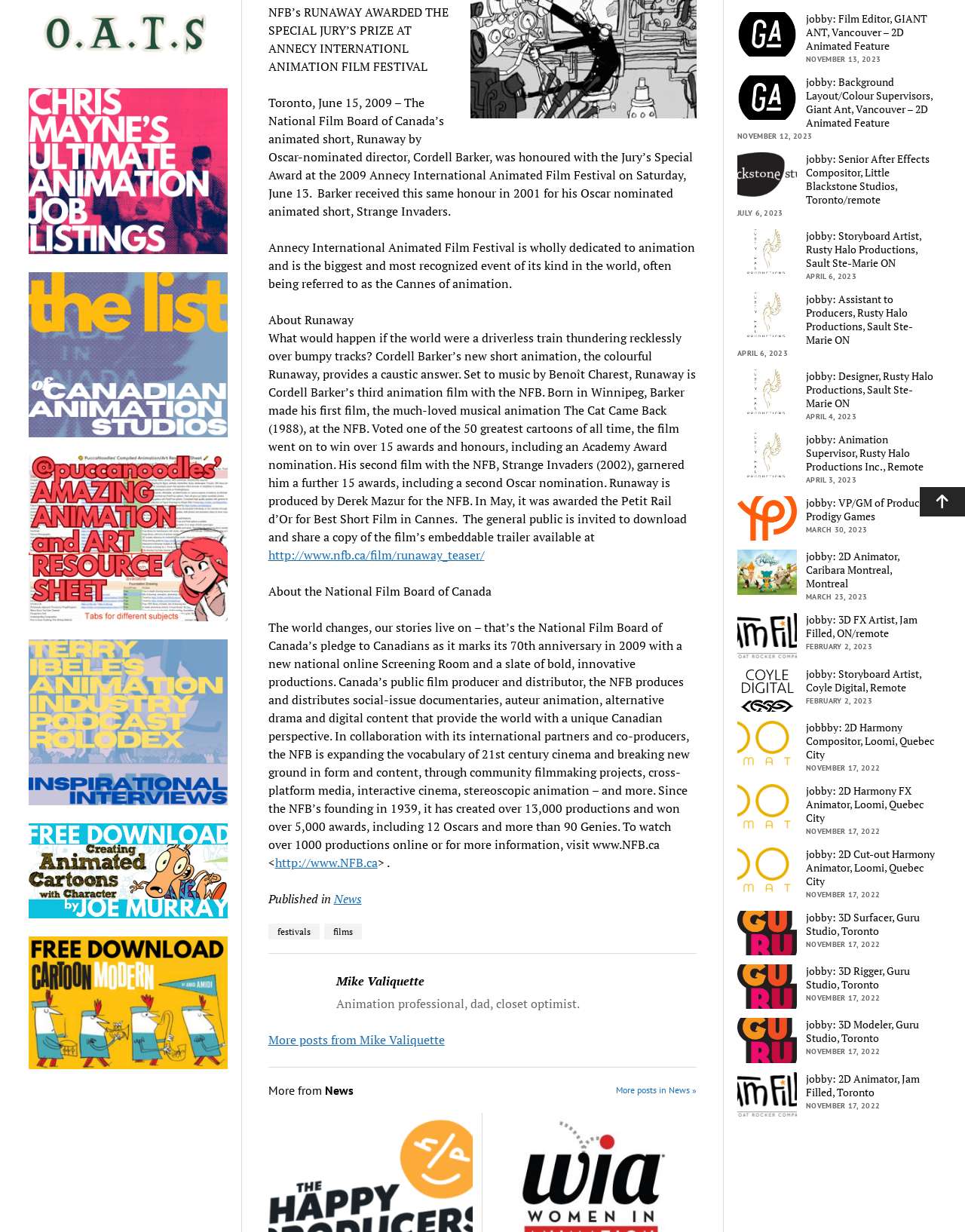Using floating point numbers between 0 and 1, provide the bounding box coordinates in the format (top-left x, top-left y, bottom-right x, bottom-right y). Locate the UI element described here: More posts from Mike Valiquette

[0.278, 0.837, 0.461, 0.851]